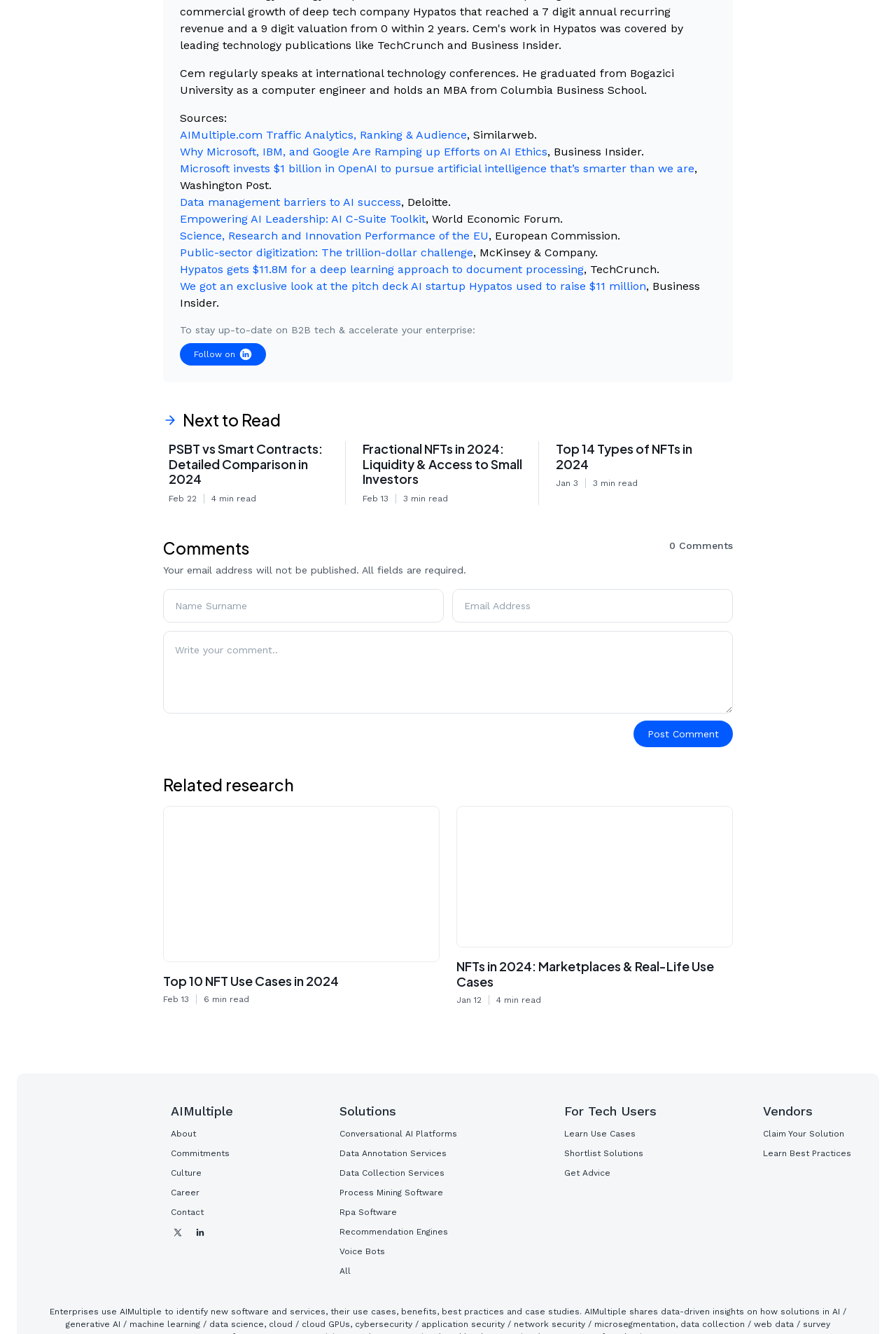Find the bounding box coordinates of the clickable area required to complete the following action: "Post a comment".

[0.707, 0.54, 0.818, 0.56]